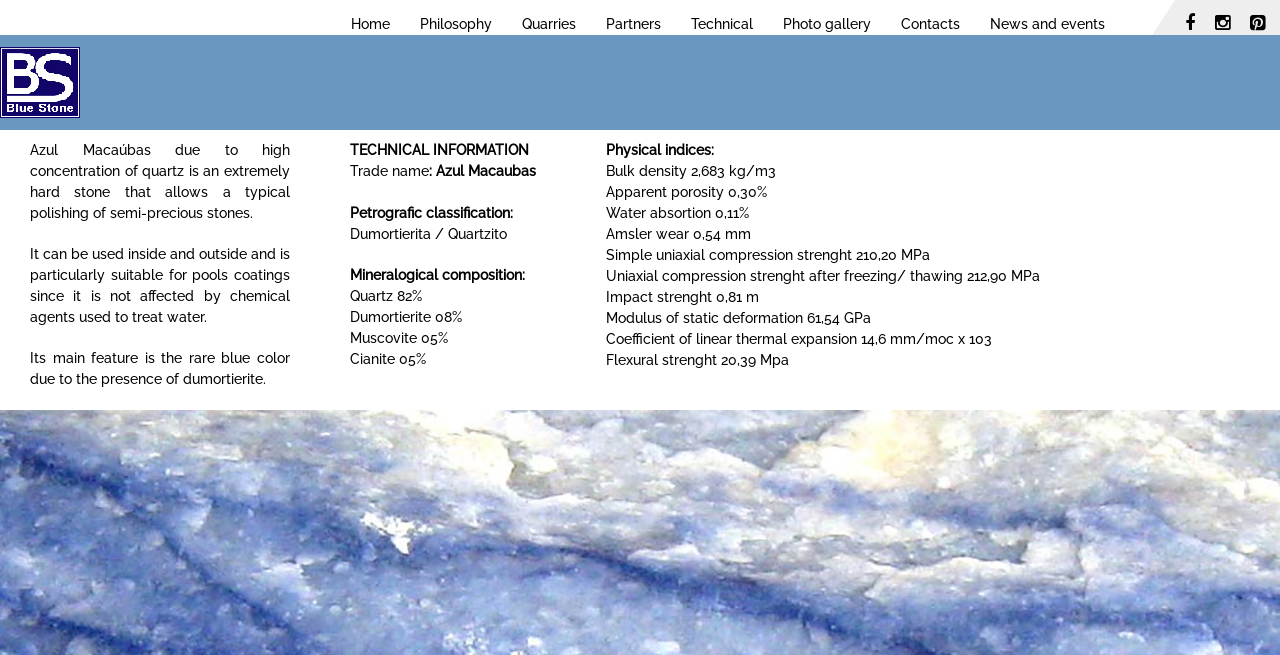Based on the image, provide a detailed and complete answer to the question: 
What is the percentage of quartz in the stone?

I found the answer by looking at the section 'Mineralogical composition:' where it lists the percentage of quartz as 82%.